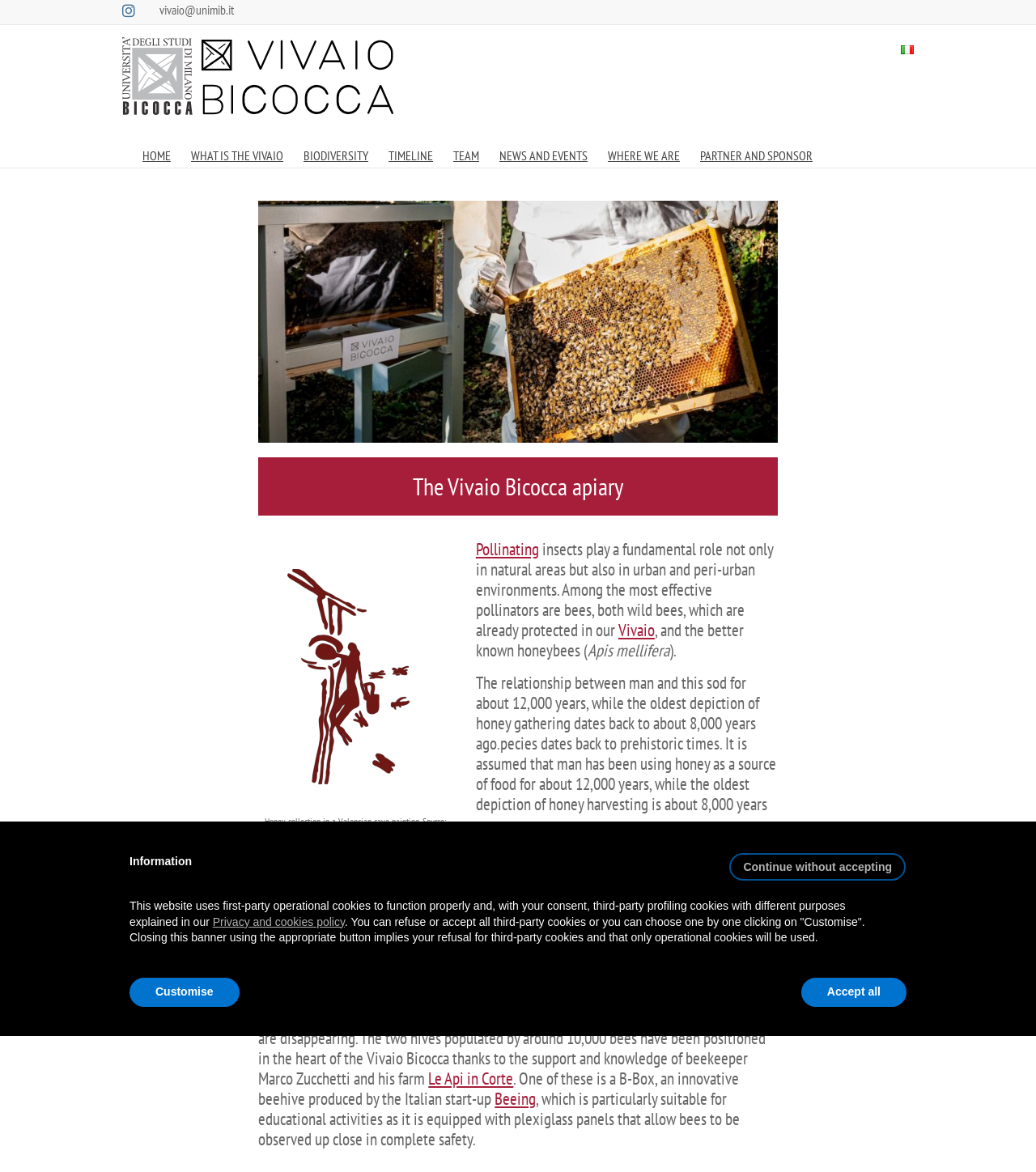Determine the bounding box coordinates of the region to click in order to accomplish the following instruction: "Click the Le Api in Corte link". Provide the coordinates as four float numbers between 0 and 1, specifically [left, top, right, bottom].

[0.414, 0.911, 0.496, 0.93]